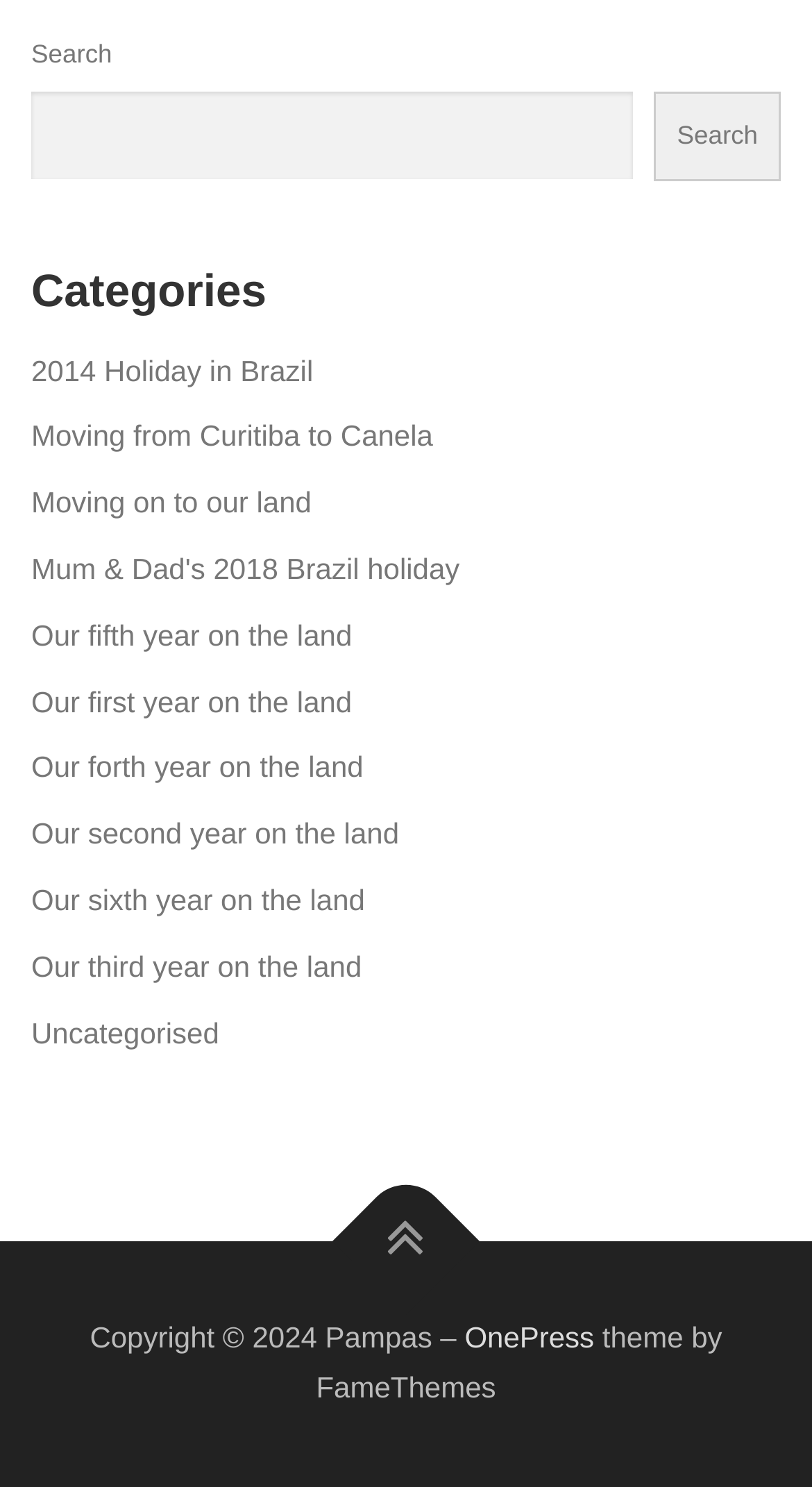Find the bounding box coordinates for the area that must be clicked to perform this action: "Check Copyright information".

[0.111, 0.888, 0.542, 0.911]